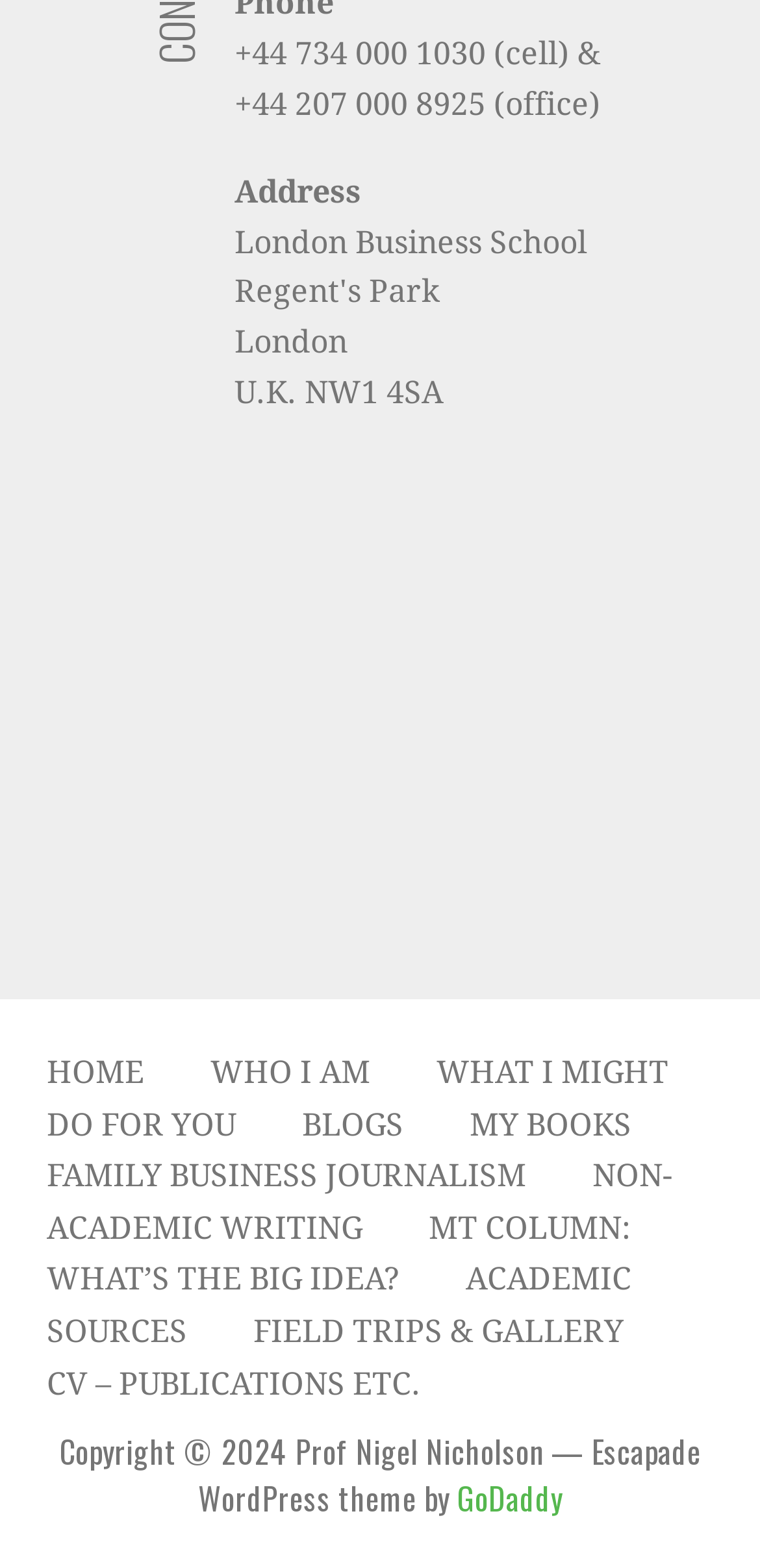Can you provide the bounding box coordinates for the element that should be clicked to implement the instruction: "read BLOGS"?

[0.397, 0.705, 0.531, 0.729]